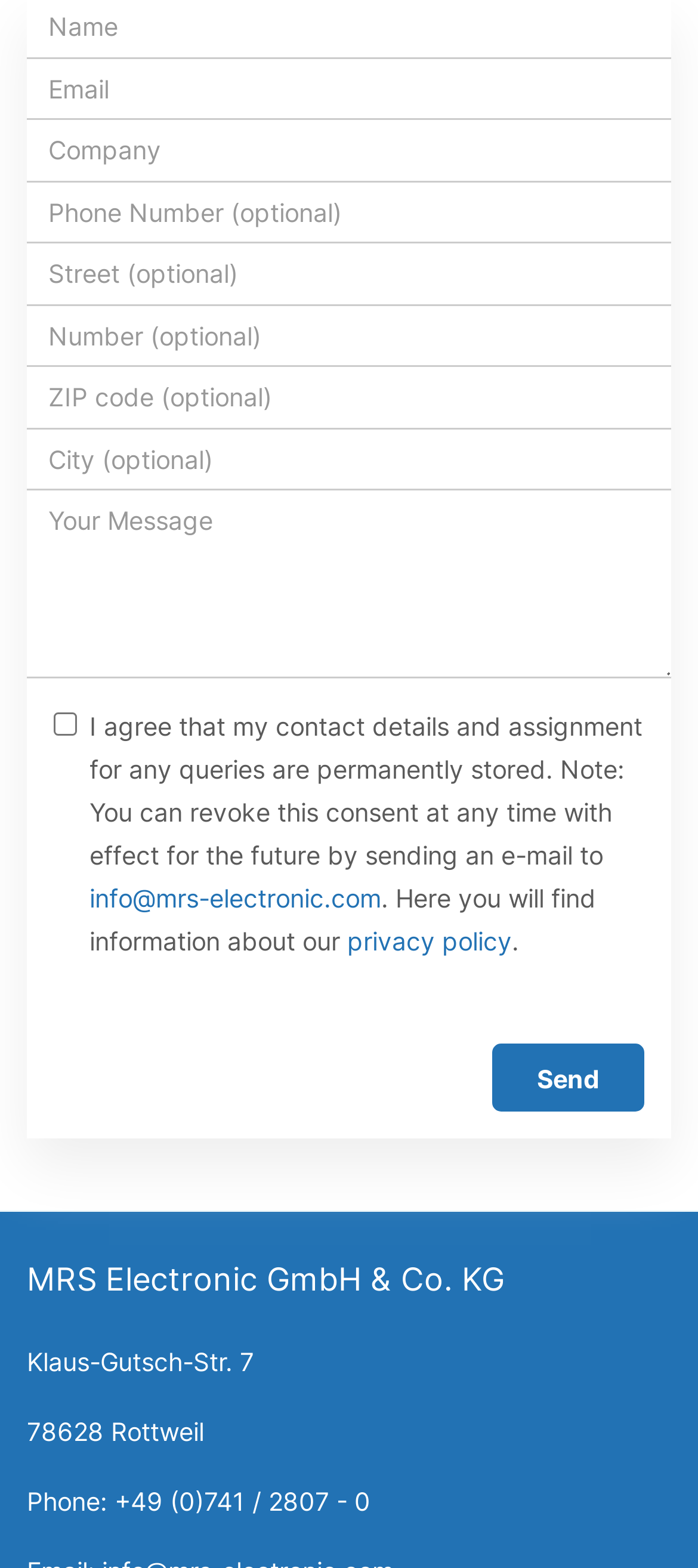Locate the bounding box coordinates of the element to click to perform the following action: 'Agree to the terms and conditions'. The coordinates should be given as four float values between 0 and 1, in the form of [left, top, right, bottom].

[0.077, 0.454, 0.11, 0.469]